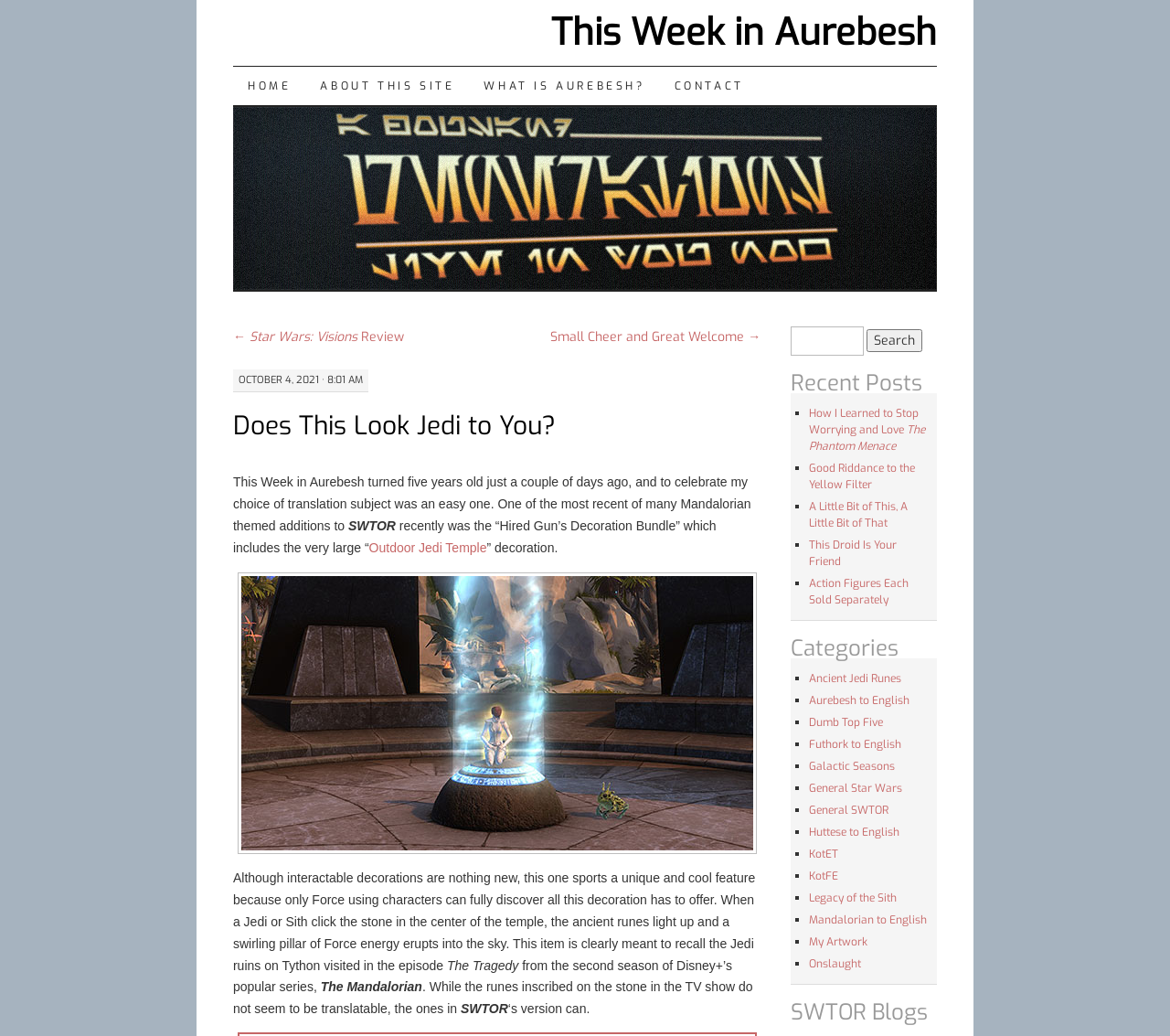Locate the bounding box coordinates of the element to click to perform the following action: 'Read the recent post 'How I Learned to Stop Worrying and Love The Phantom Menace''. The coordinates should be given as four float values between 0 and 1, in the form of [left, top, right, bottom].

[0.691, 0.392, 0.79, 0.438]